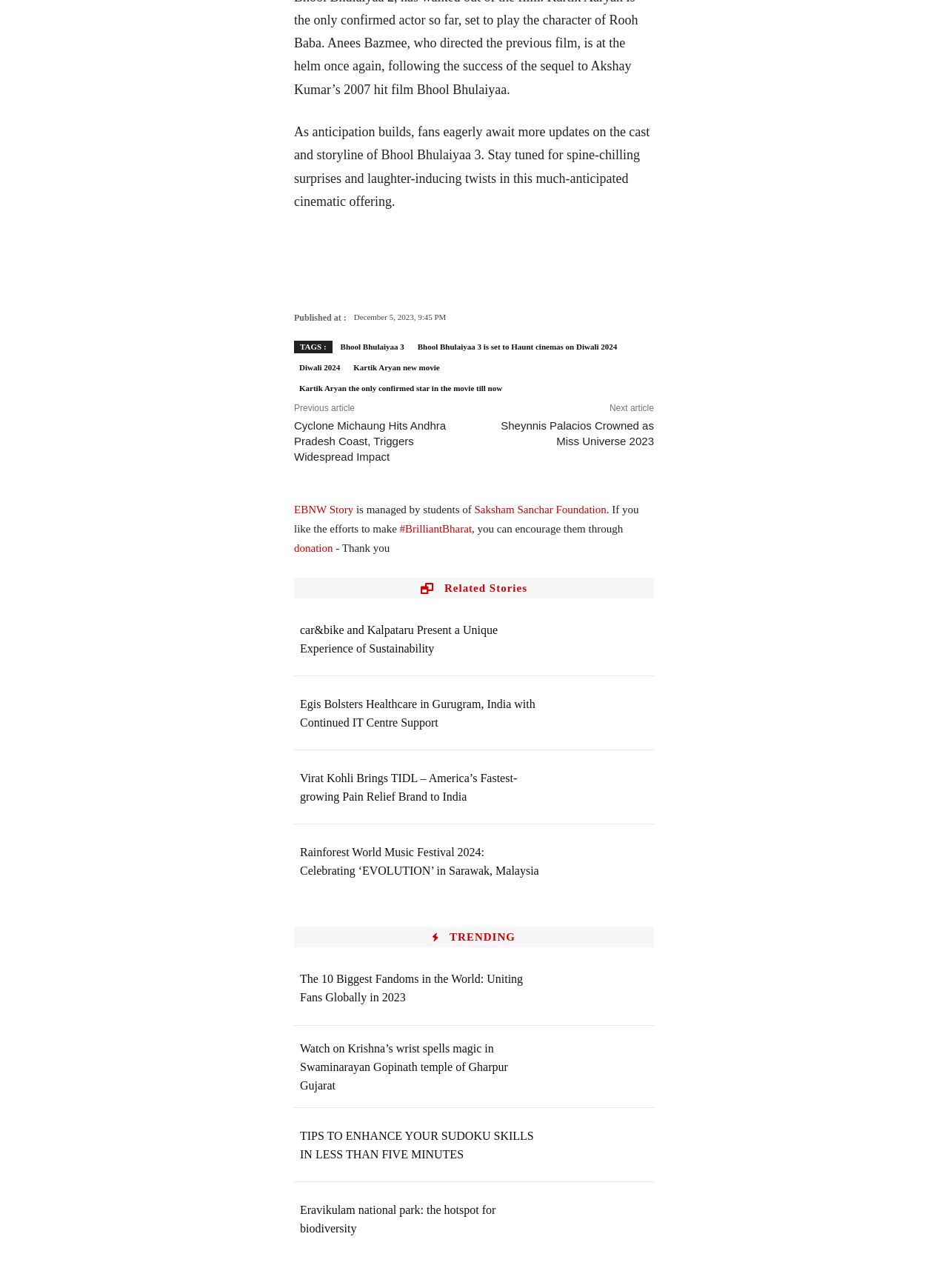When was the article published?
Answer with a single word or phrase, using the screenshot for reference.

December 5, 2023, 9:45 PM